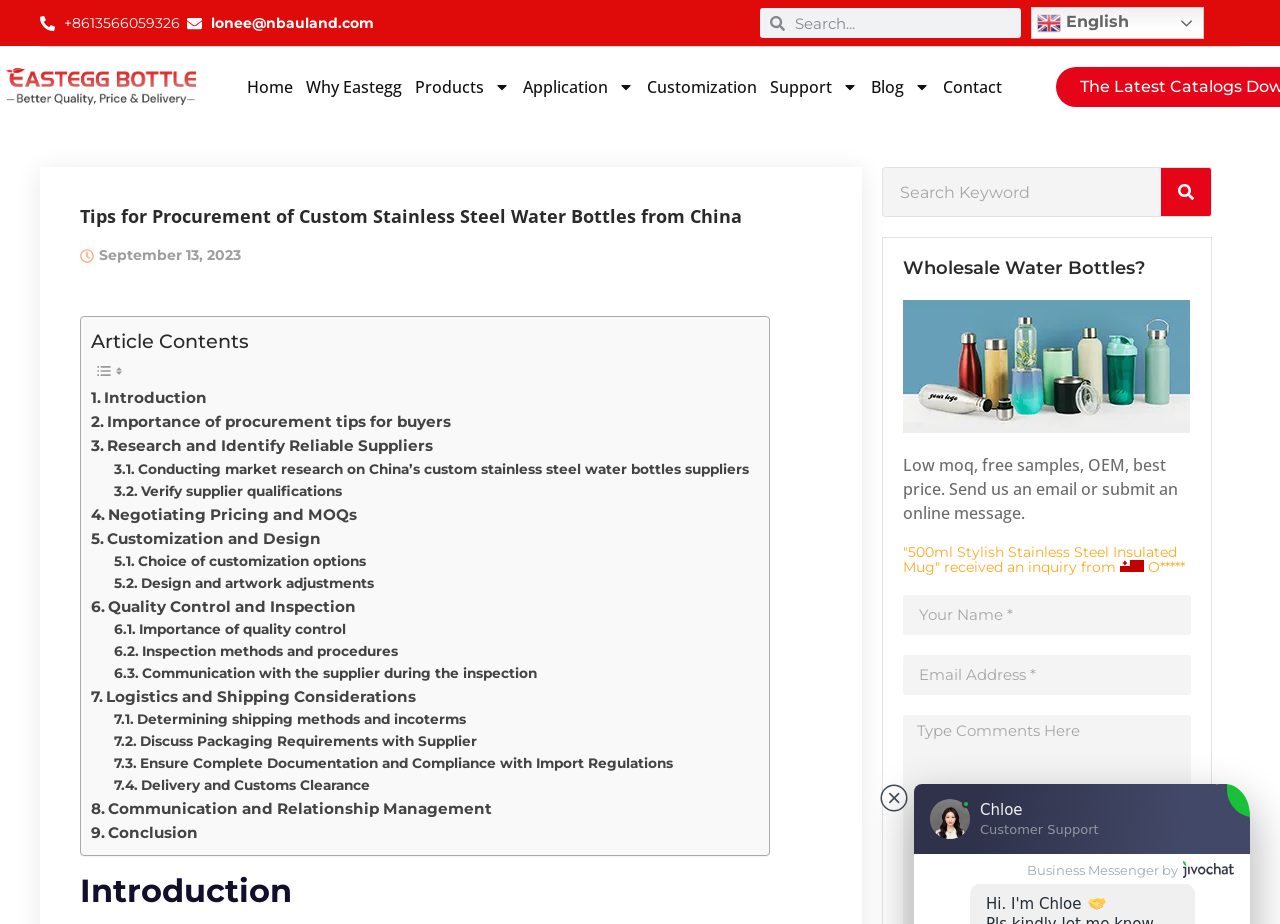Please identify the bounding box coordinates of the clickable region that I should interact with to perform the following instruction: "View blog products". The coordinates should be expressed as four float numbers between 0 and 1, i.e., [left, top, right, bottom].

[0.706, 0.324, 0.93, 0.468]